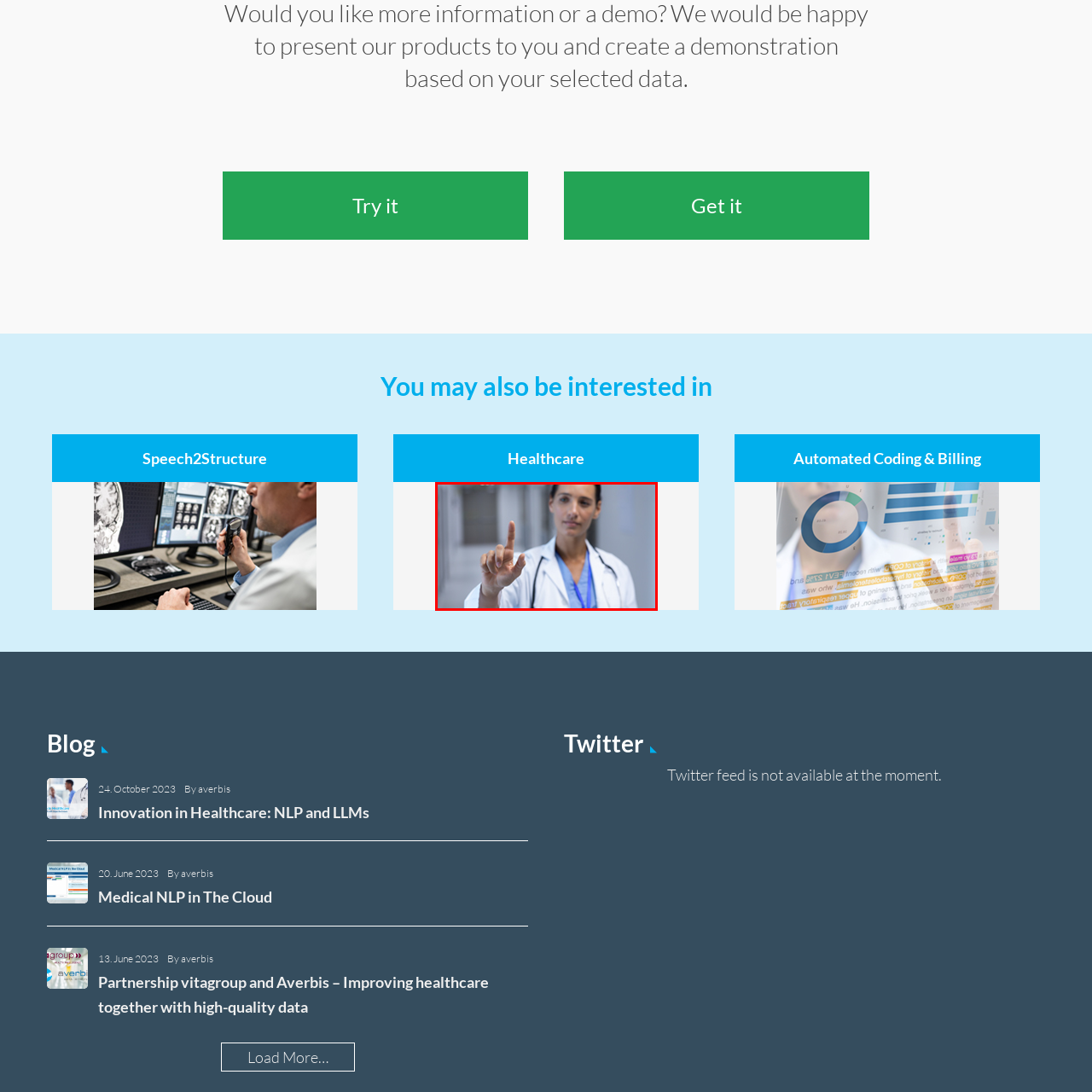What is the atmosphere of the corridor?
Refer to the image highlighted by the red box and give a one-word or short-phrase answer reflecting what you see.

Professional and innovative